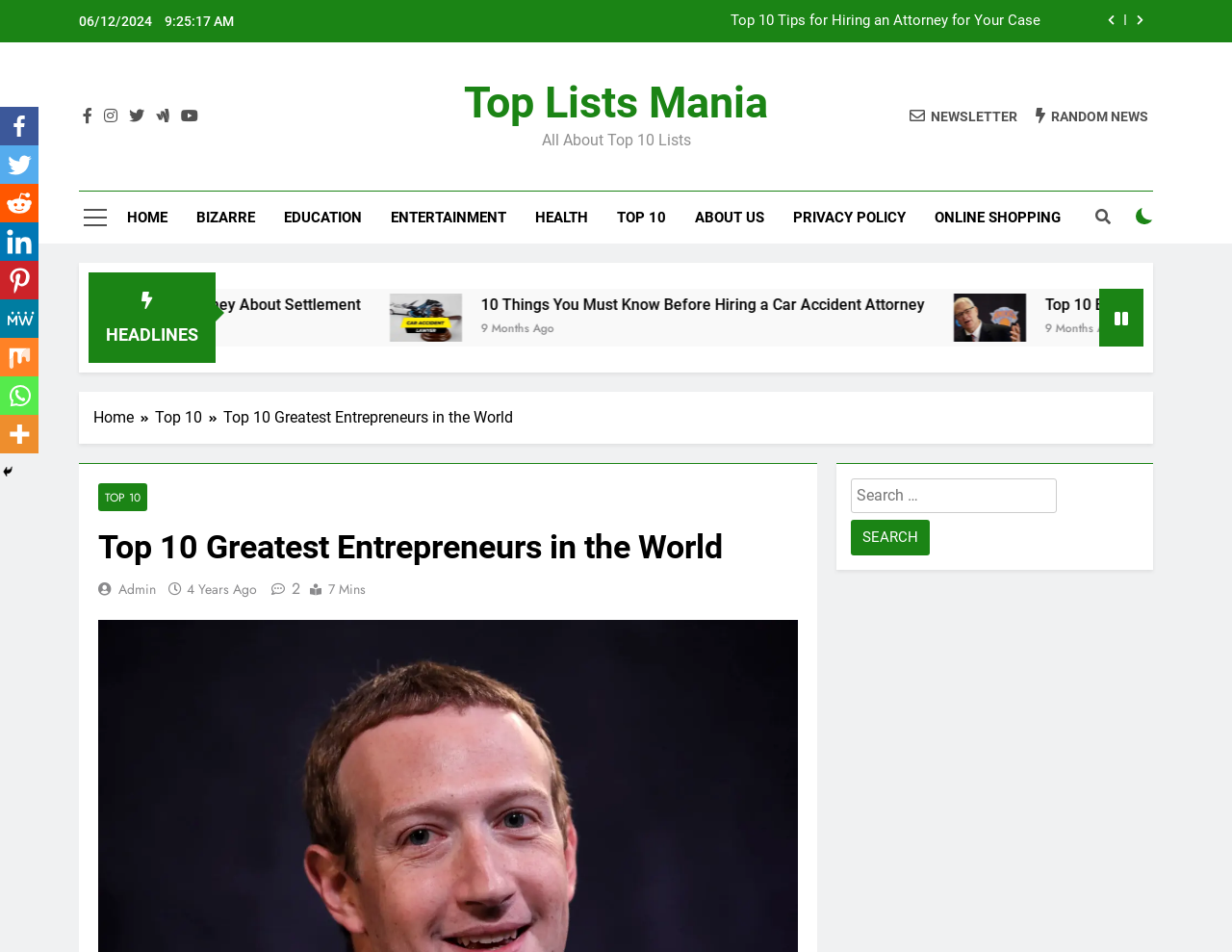Respond to the question below with a single word or phrase: What is the category of the article '10 Things You Must Know Before Hiring a Car Accident Attorney'?

HEADLINES